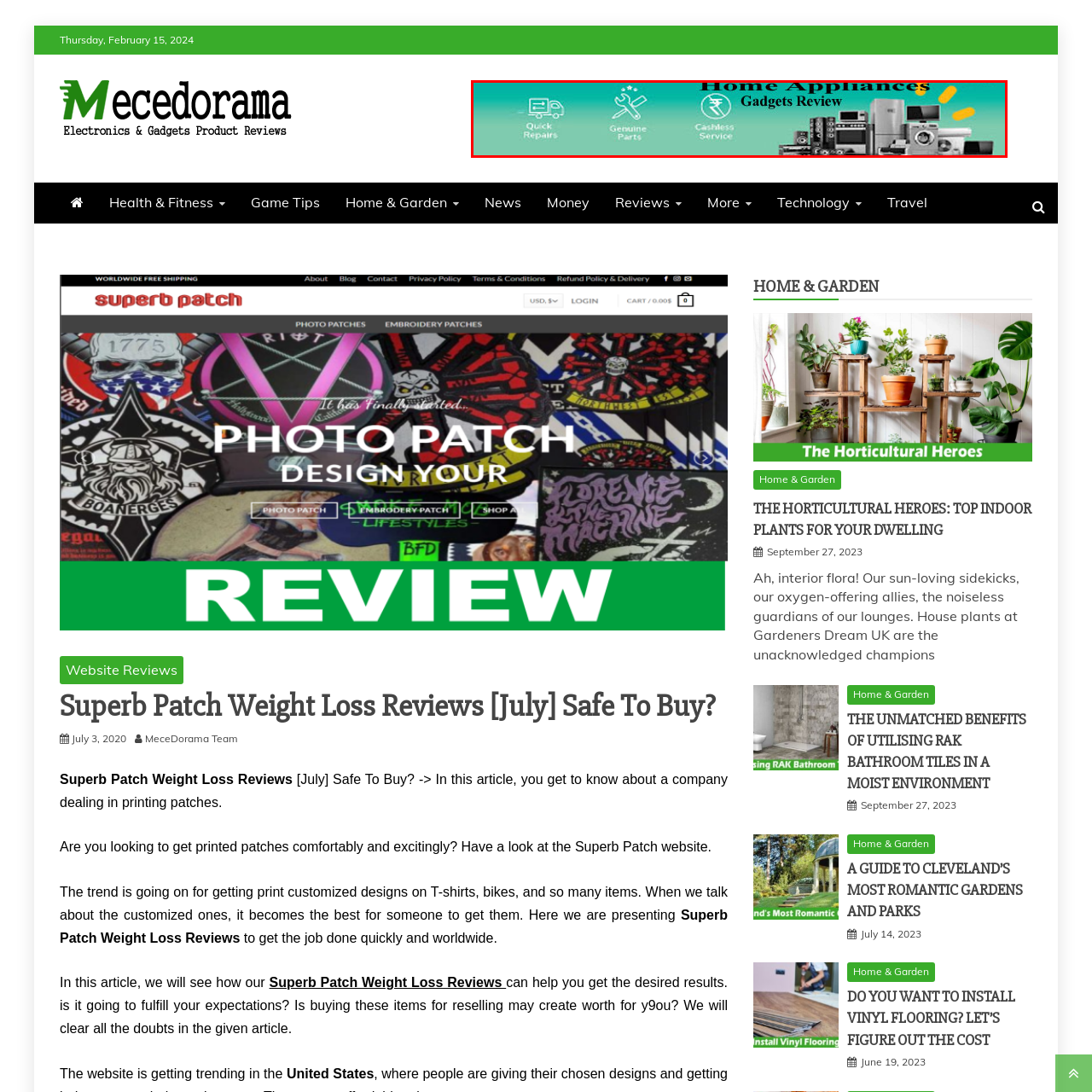Inspect the image bordered by the red bounding box and supply a comprehensive response to the upcoming question based on what you see in the image: What is the primary focus of the website?

The primary focus of the website is on home appliances and gadgets, as evident from the text 'Home Appliances' and 'Gadgets Review' prominently displayed on the banner, and the accompanying visuals of diverse appliances.